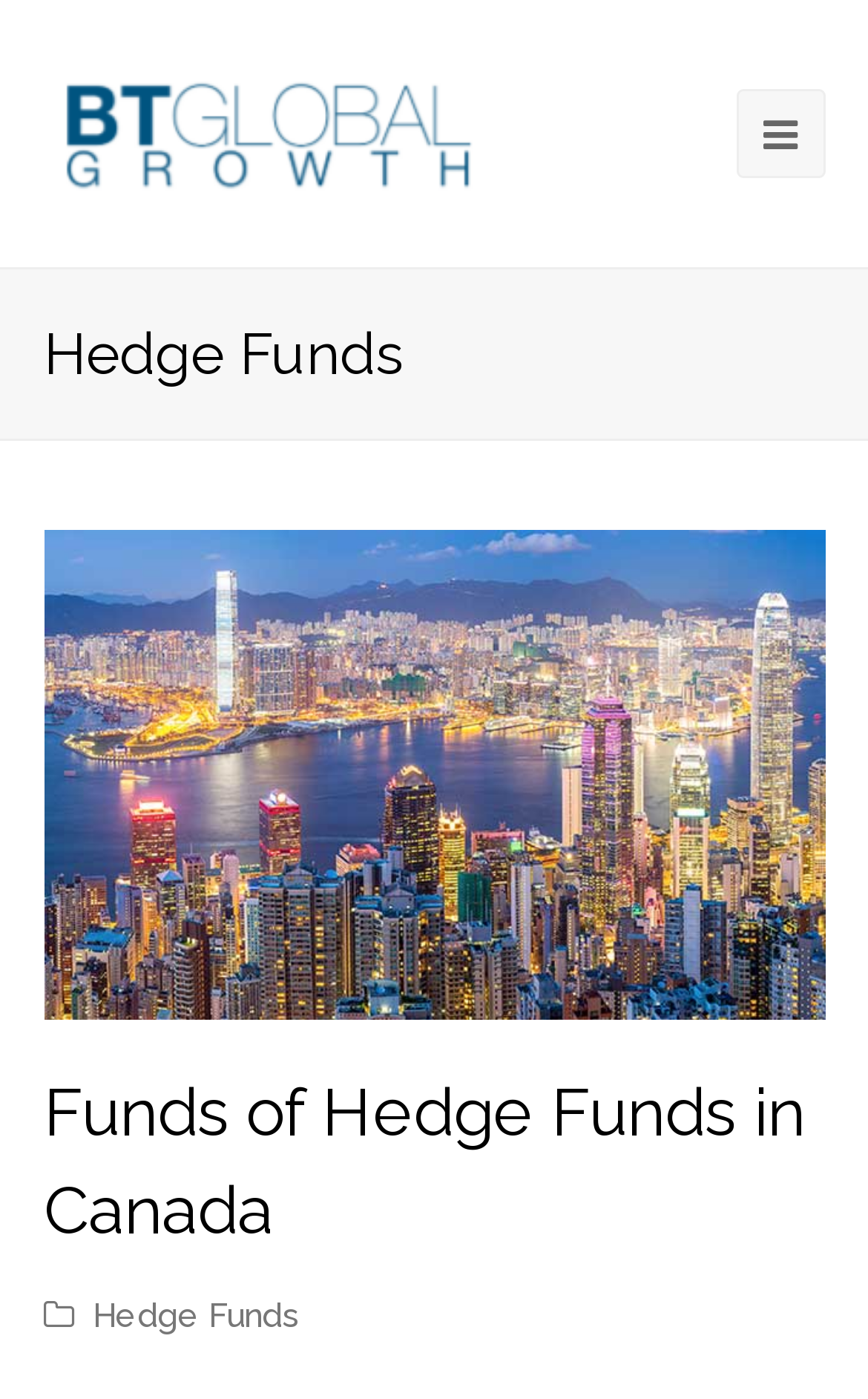Provide a thorough description of this webpage.

The webpage is about Funds of Hedge Funds, specifically in Canada, as indicated by the title "Funds of Hedge Funds in Canada - BT Global Growth". At the top-left corner, there is a layout table with a link to "BT Global Growth" accompanied by an image with the same name. 

Below the layout table, there is a header section that spans the entire width of the page. Within this section, the text "Hedge Funds" is prominently displayed. 

On the right side of the page, near the top, there is a link represented by an icon (a square with an arrow pointing upwards). 

Further down the page, there is a large image that occupies most of the width, labeled "Funds Of Hedge Funds". 

Below the image, there is another header section that spans the entire width of the page, containing the title "Funds of Hedge Funds in Canada". 

At the very bottom of the page, there is a link to "Hedge Funds" positioned near the left edge.